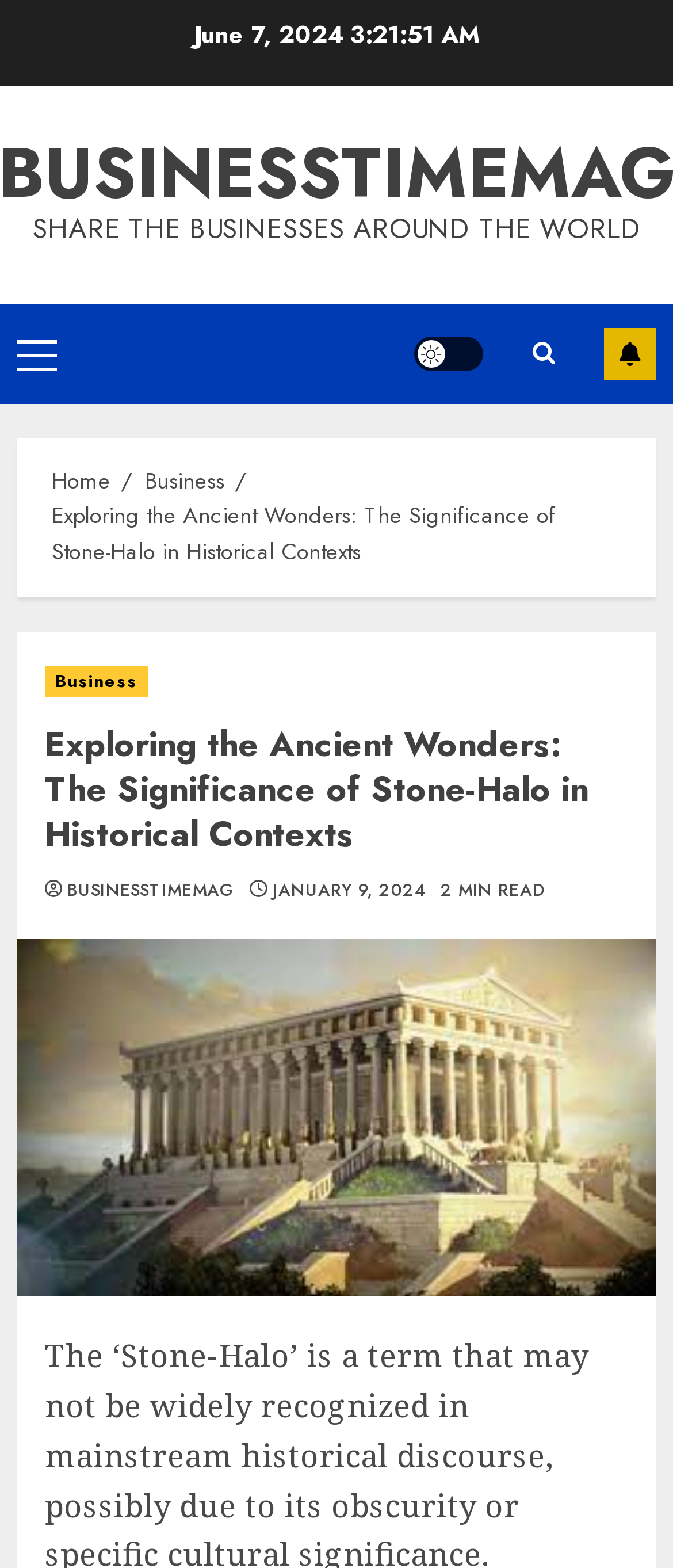Can you determine the bounding box coordinates of the area that needs to be clicked to fulfill the following instruction: "Read the article 'Exploring the Ancient Wonders: The Significance of Stone-Halo in Historical Contexts'"?

[0.077, 0.319, 0.826, 0.364]